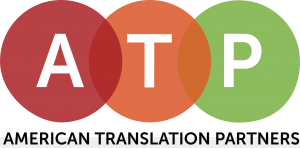Describe all the elements and aspects of the image comprehensively.

The image features the logo of American Translation Partners®, prominently displaying the acronym "ATP" in bold, uppercase letters. Each letter is set against a vibrant circle: "A" is accompanied by a deep red, "T" by a warm orange, and "P" by a bright green, creating a visually striking and cohesive design. Below the logo, the full name "AMERICAN TRANSLATION PARTNERS" is presented in a clean, modern font, reinforcing the brand's identity and focus on translation services. This logo embodies the company's mission to connect diverse languages and cultures effectively.